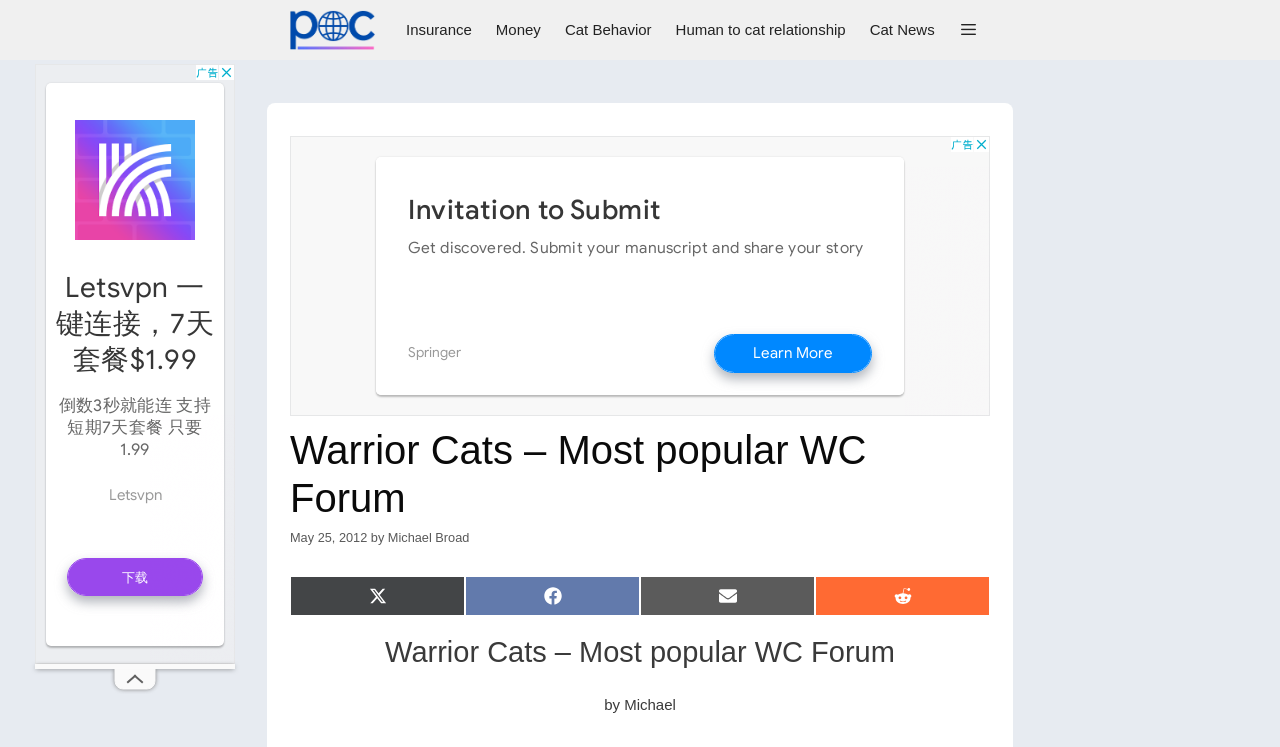Find the bounding box coordinates for the area that should be clicked to accomplish the instruction: "Click on the 'Share on Facebook' link".

[0.363, 0.771, 0.5, 0.825]